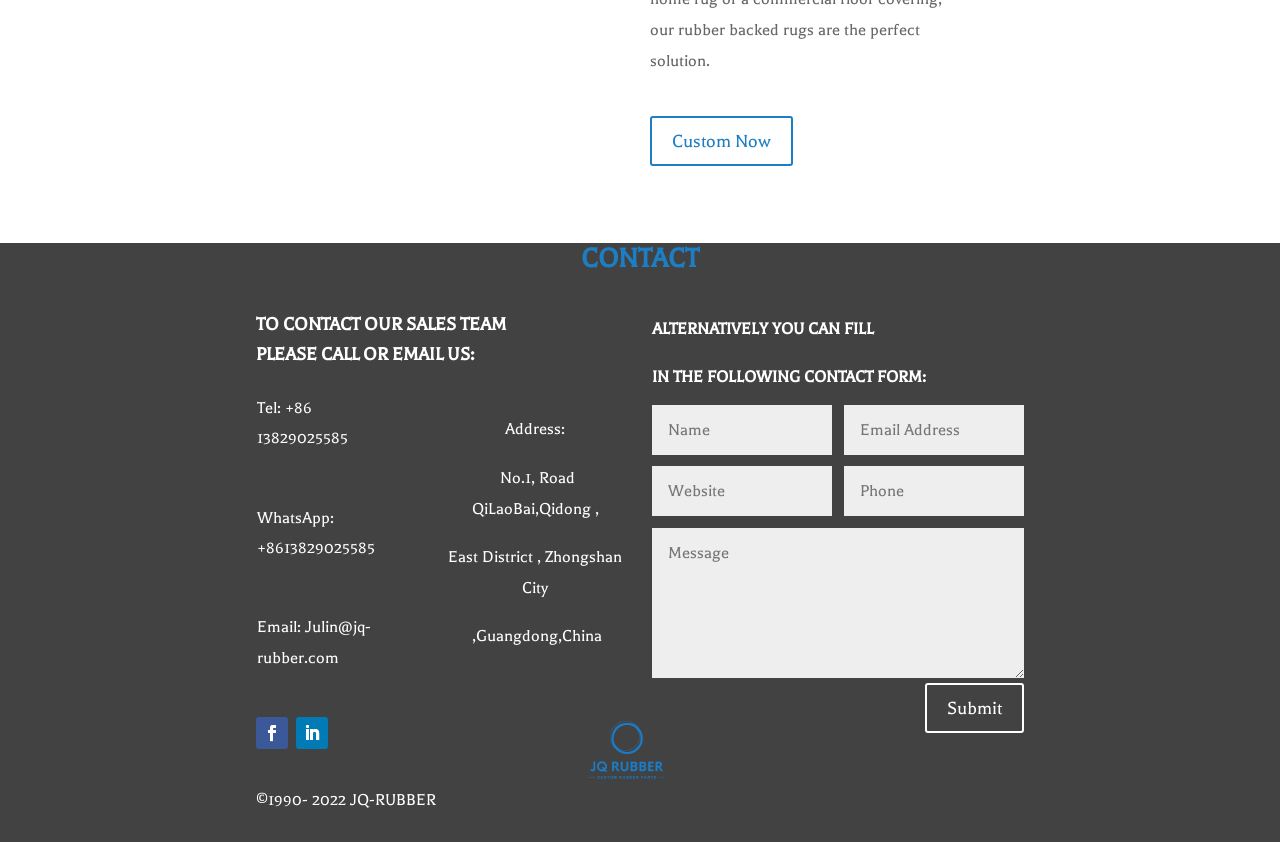Bounding box coordinates are specified in the format (top-left x, top-left y, bottom-right x, bottom-right y). All values are floating point numbers bounded between 0 and 1. Please provide the bounding box coordinate of the region this sentence describes: Submit

[0.723, 0.746, 0.8, 0.806]